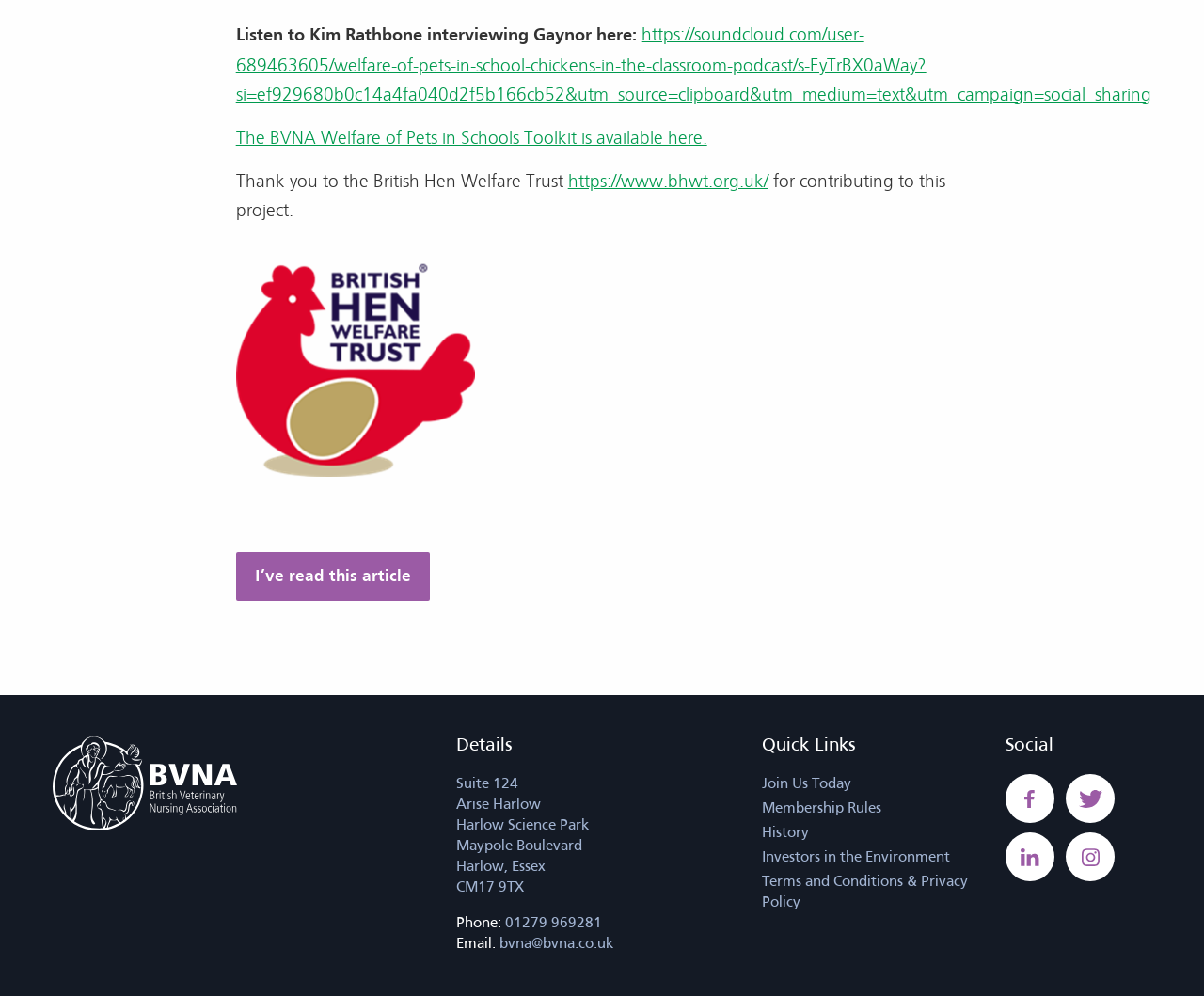What is the address of the organization?
Use the screenshot to answer the question with a single word or phrase.

Harlow Science Park